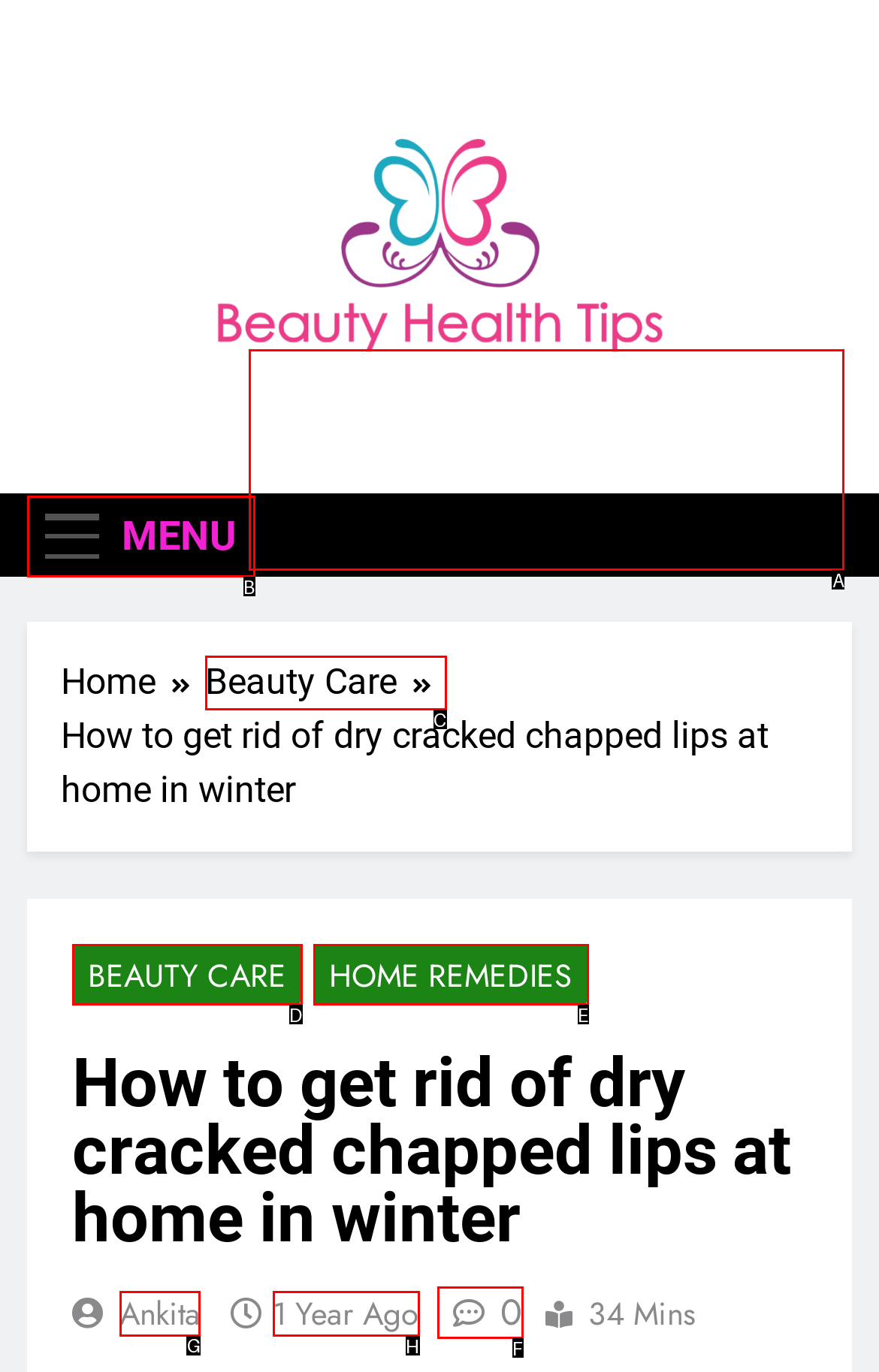Identify the HTML element to click to fulfill this task: Check the post by 'Ankita'
Answer with the letter from the given choices.

G